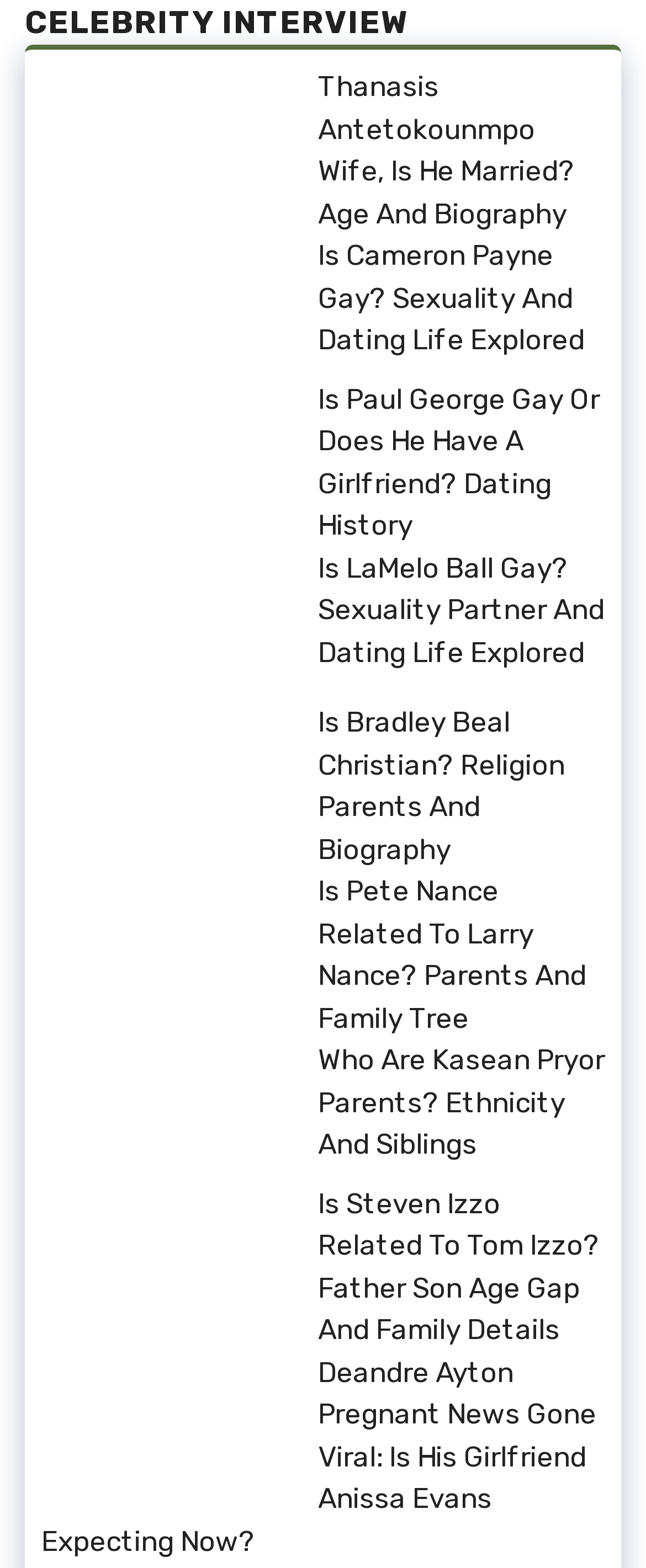Find the bounding box coordinates of the element you need to click on to perform this action: 'Check out LaMelo Ball's sexuality and partner'. The coordinates should be represented by four float values between 0 and 1, in the format [left, top, right, bottom].

[0.064, 0.349, 0.449, 0.448]